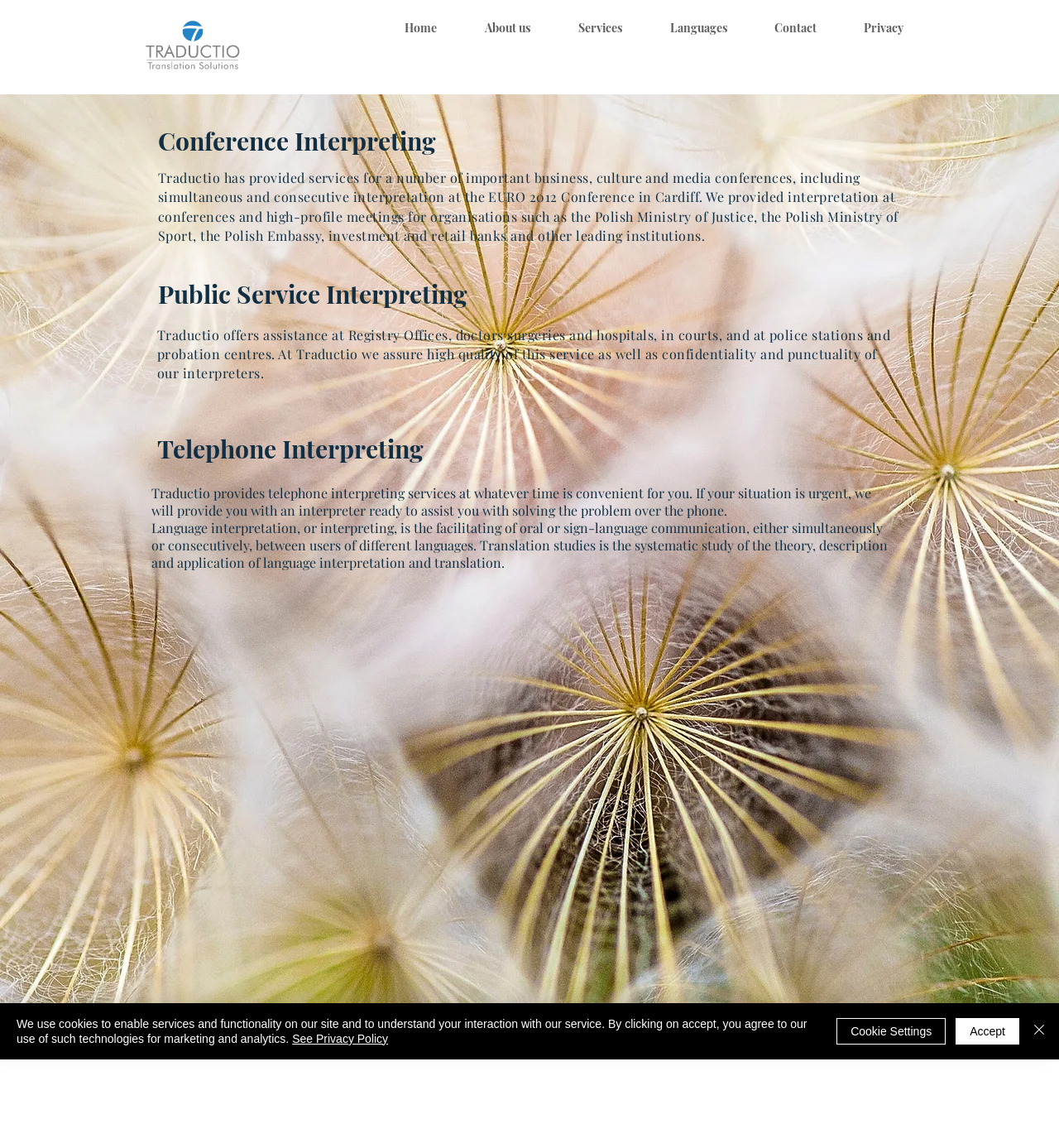Show the bounding box coordinates of the element that should be clicked to complete the task: "Click the Contact link".

[0.709, 0.014, 0.793, 0.034]